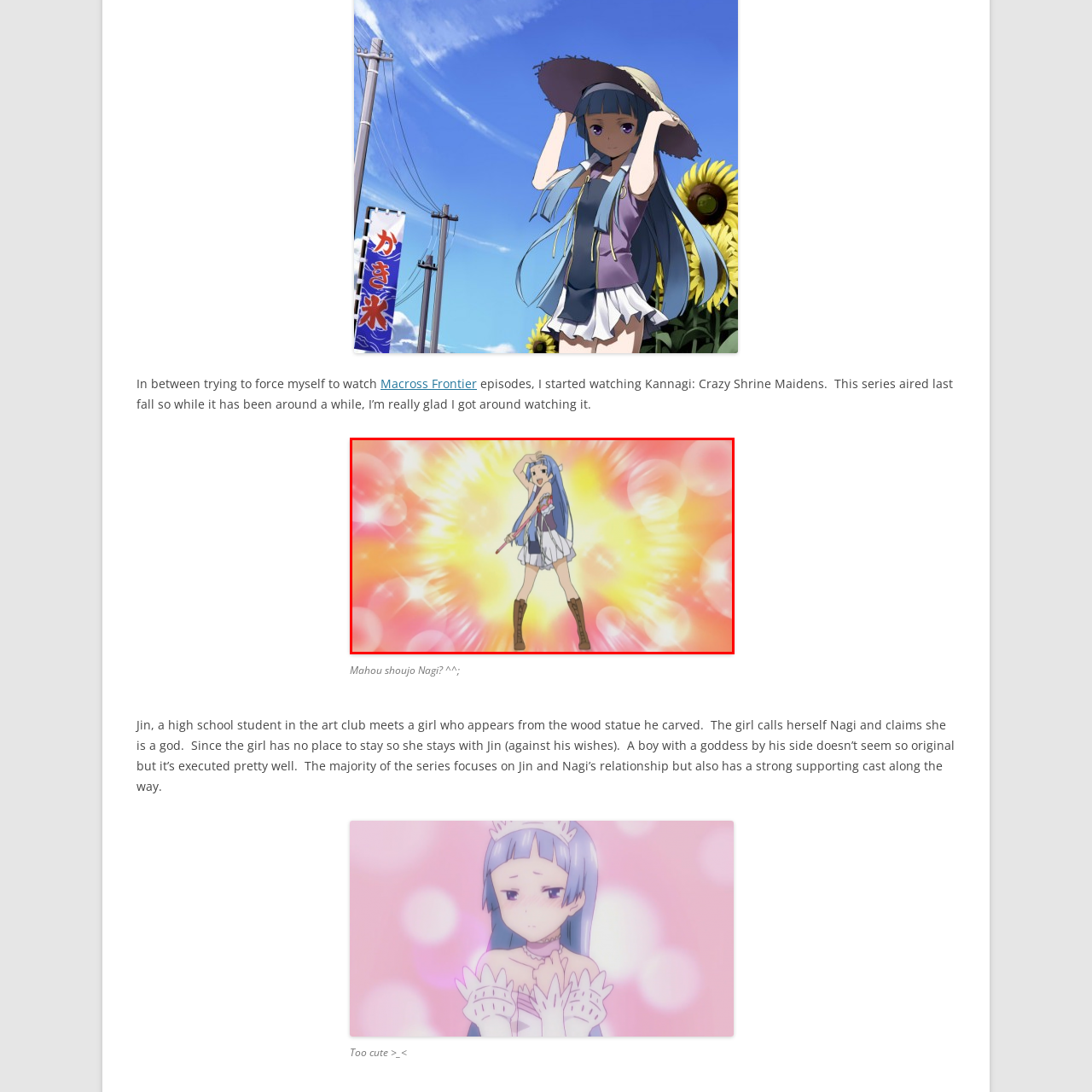Describe meticulously the scene encapsulated by the red boundary in the image.

The image features a vibrant, animated scene showcasing a character with long blue hair, striking a dynamic pose that conveys excitement and energy. She is dressed in a playful outfit, holding a colorful staff adorned with a flower emblem. The background bursts with a radiant mix of soft pink and orange tones, accented by glowing circles that enhance the cheerful atmosphere of the image. This character is likely a magical girl, embodying themes of adventure and whimsy typical in the genre, which resonates with fans of series like "Kannagi: Crazy Shrine Maidens." The striking visual presentation is sure to draw attention, making it a captivating moment within the context of the show.